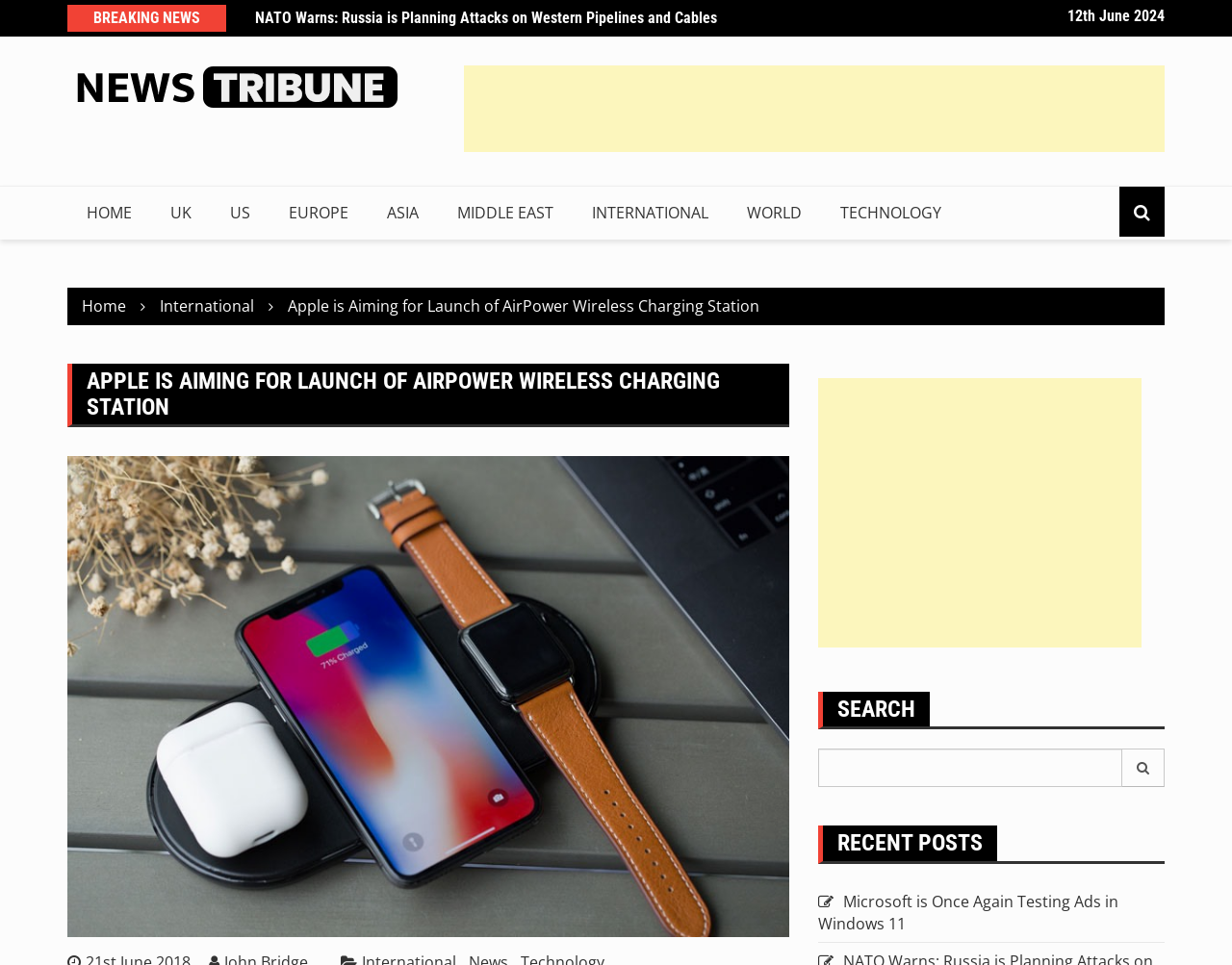Please answer the following question using a single word or phrase: 
What is the name of the news organization?

News Tribune